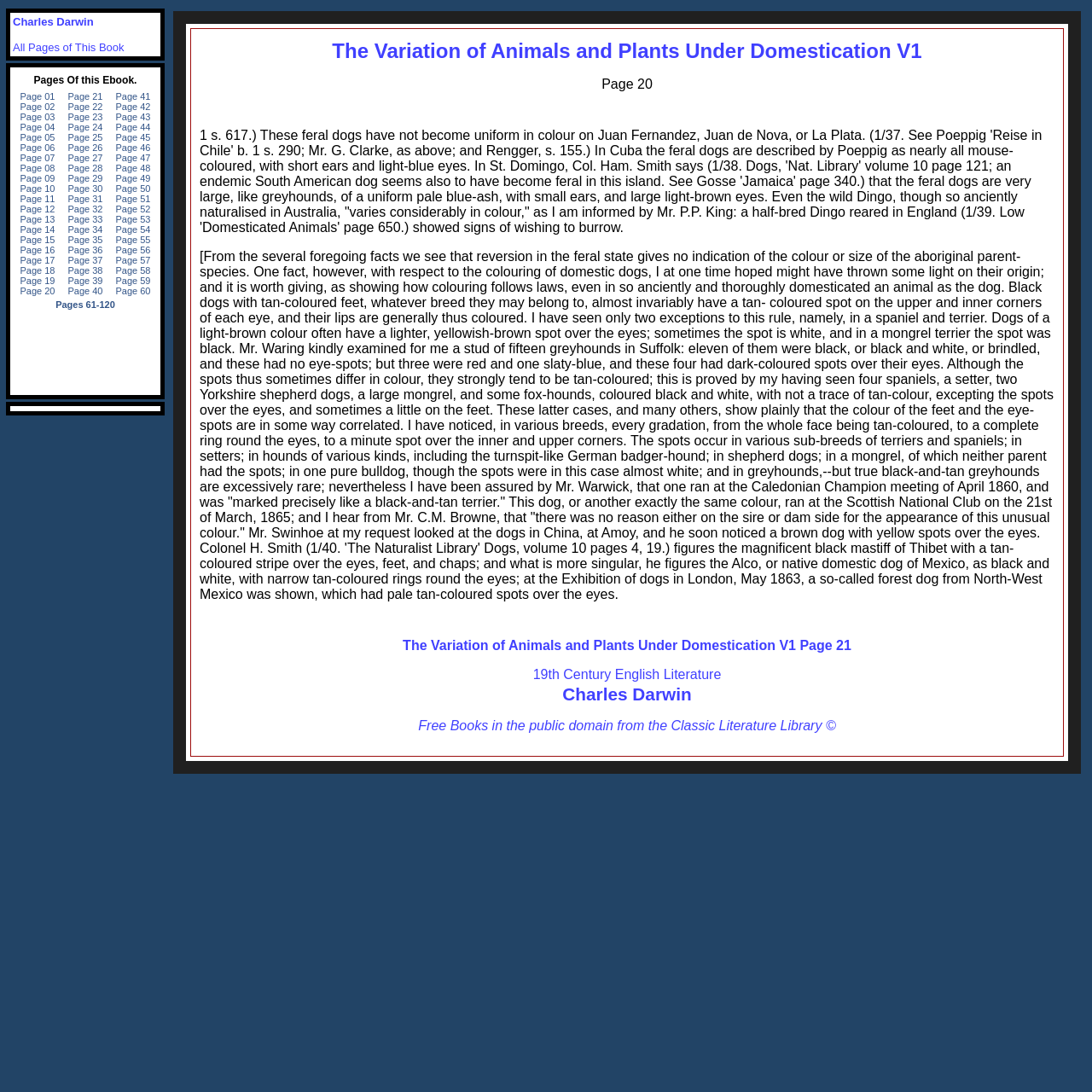Refer to the image and provide an in-depth answer to the question: 
What is the title of the book?

The title of the book can be found in the heading element at the top of the page, which reads 'The Variation of Animals and Plants Under Domestication V1'. This is also the text of the link element that appears below it.